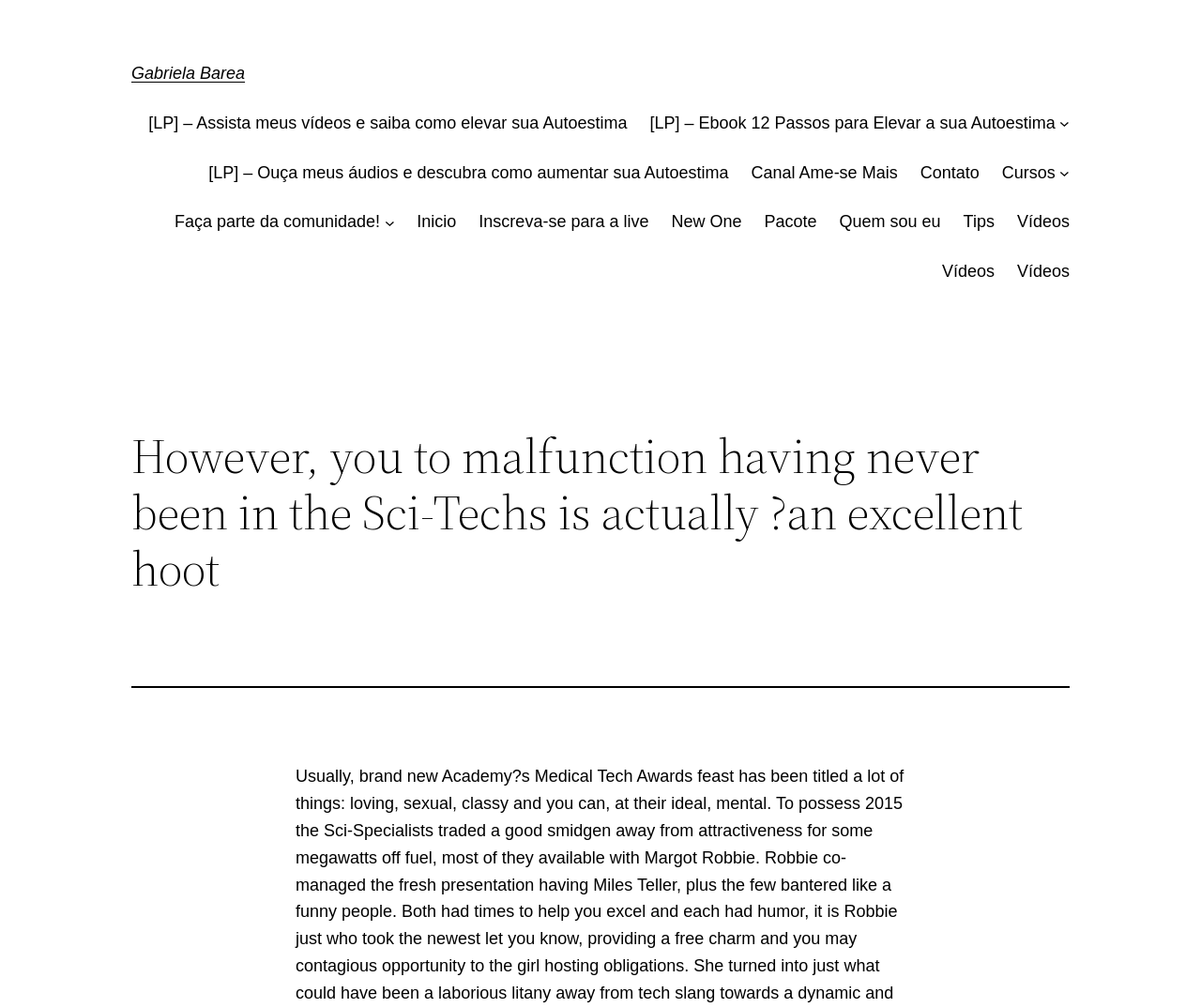Please determine the bounding box coordinates of the element's region to click in order to carry out the following instruction: "Click on Gabriela Barea's profile link". The coordinates should be four float numbers between 0 and 1, i.e., [left, top, right, bottom].

[0.109, 0.063, 0.204, 0.082]